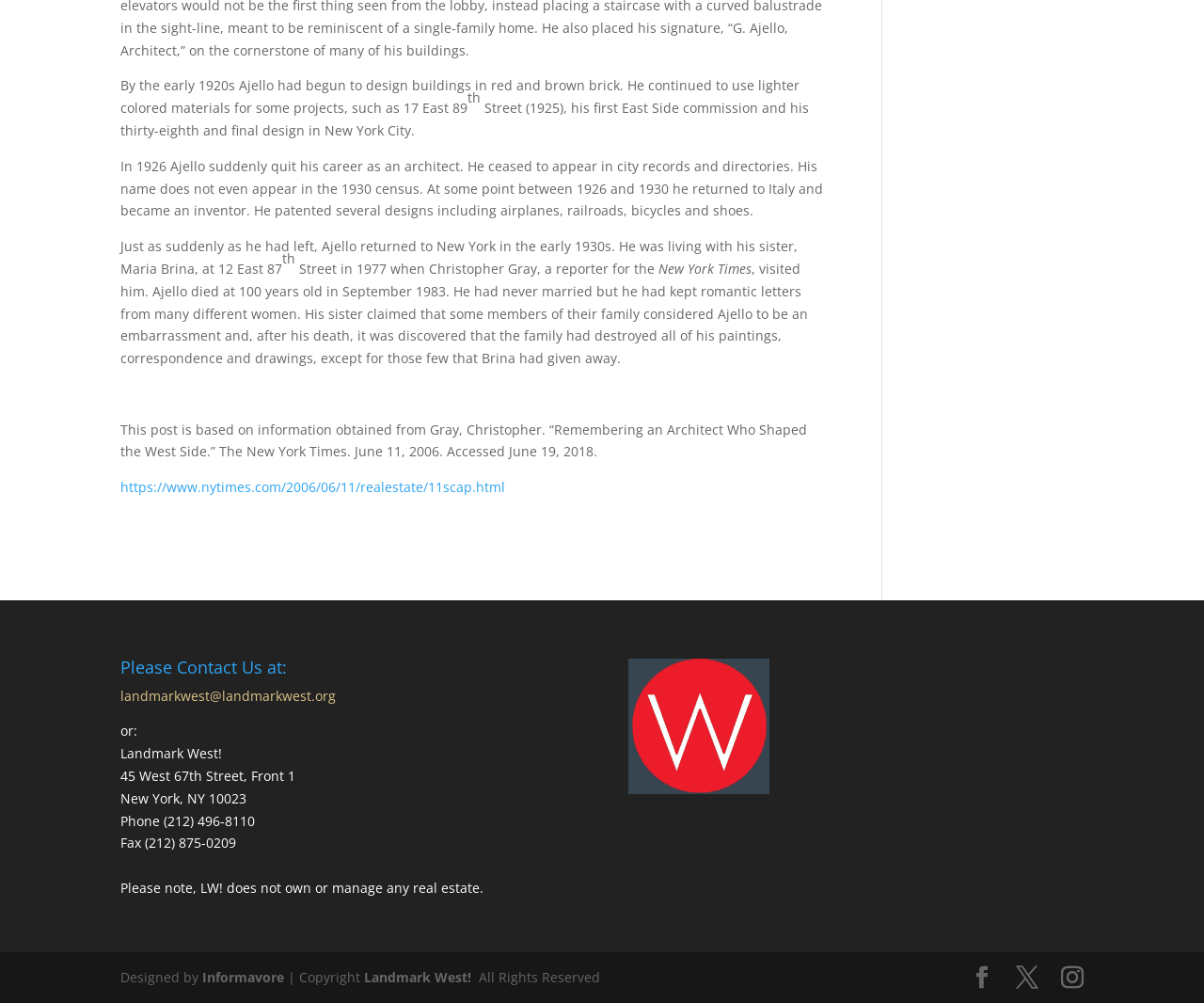What is the address of Landmark West!
Provide a comprehensive and detailed answer to the question.

The contact information section of the webpage provides the address of Landmark West!, which is 45 West 67th Street, Front 1, New York, NY 10023.